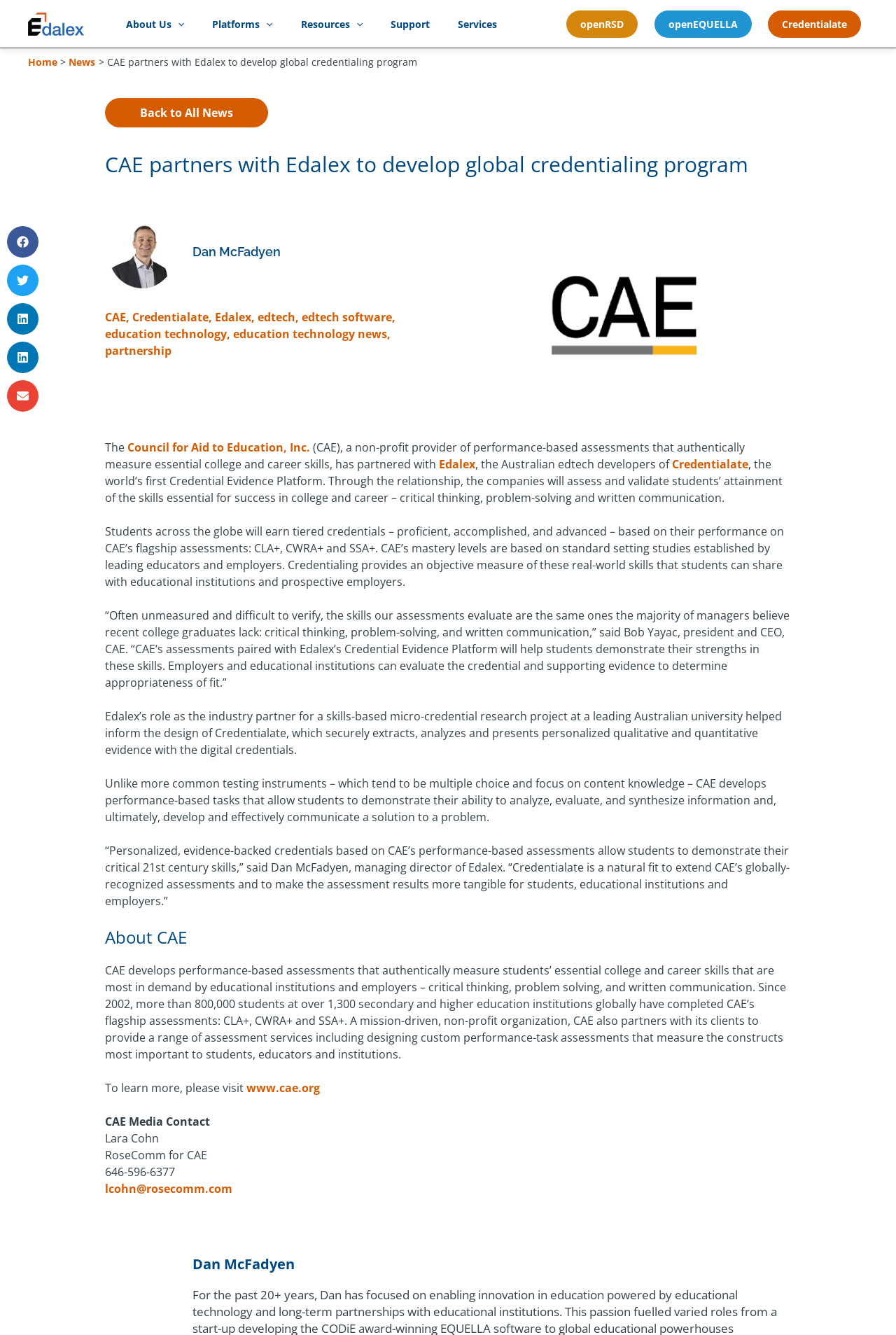Please locate the bounding box coordinates of the element's region that needs to be clicked to follow the instruction: "Click on the 'About Us' menu toggle". The bounding box coordinates should be provided as four float numbers between 0 and 1, i.e., [left, top, right, bottom].

[0.125, 0.009, 0.221, 0.027]